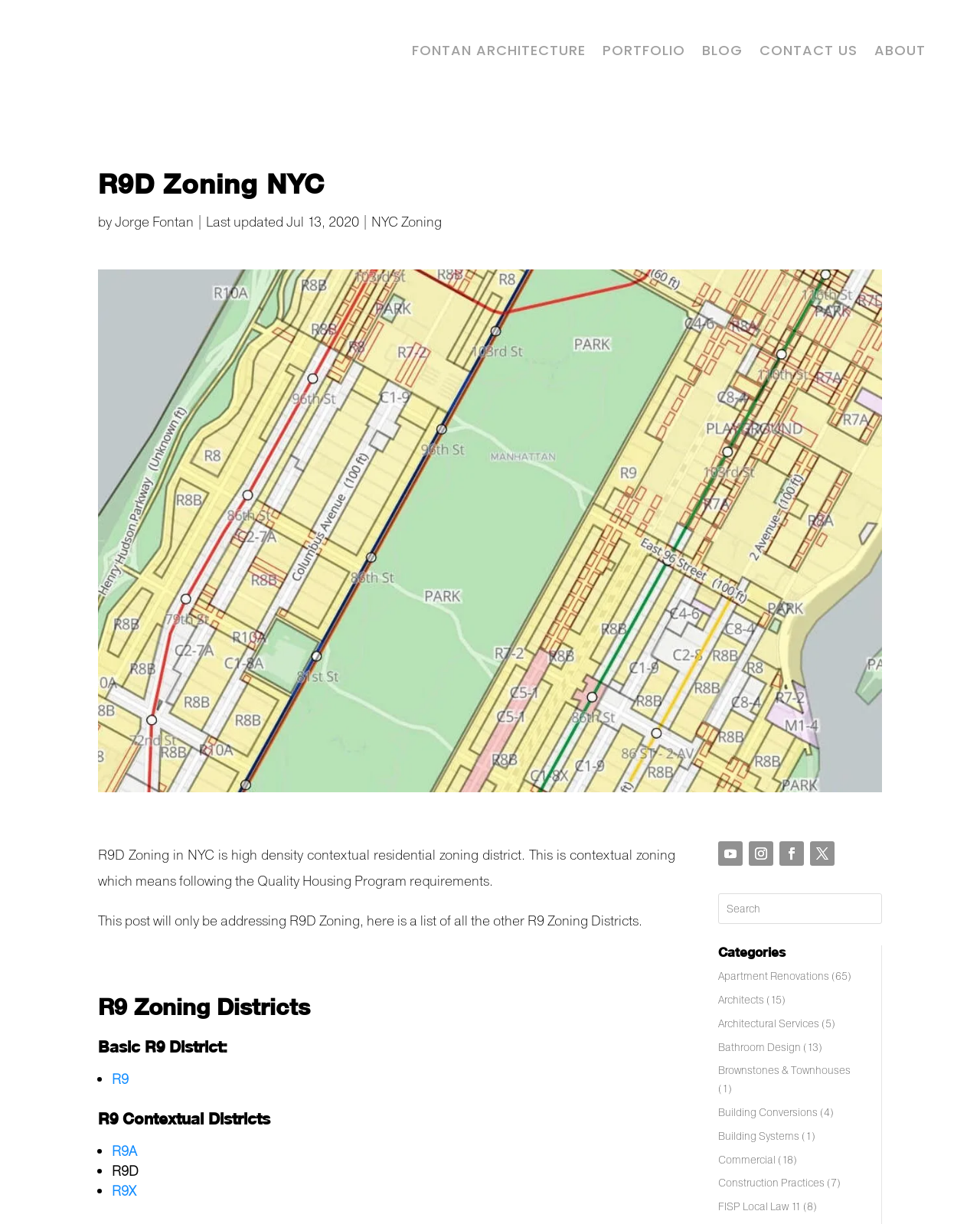Please find the bounding box coordinates of the element that must be clicked to perform the given instruction: "Click on the link 'But First, Let’s Say Our Prayers: Learning to Pray Before Bed'". The coordinates should be four float numbers from 0 to 1, i.e., [left, top, right, bottom].

None